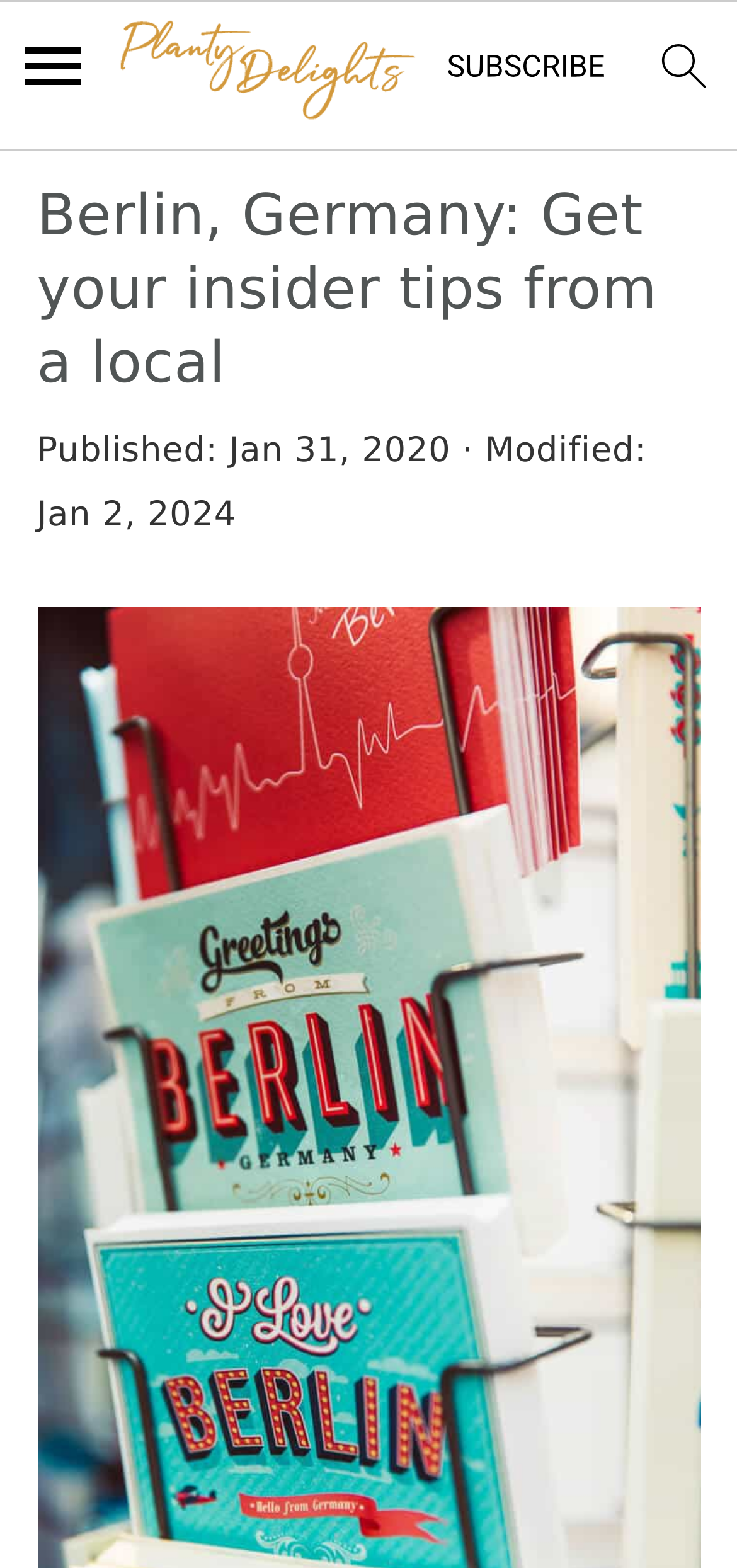Locate and extract the text of the main heading on the webpage.

Berlin, Germany: Get your insider tips from a local